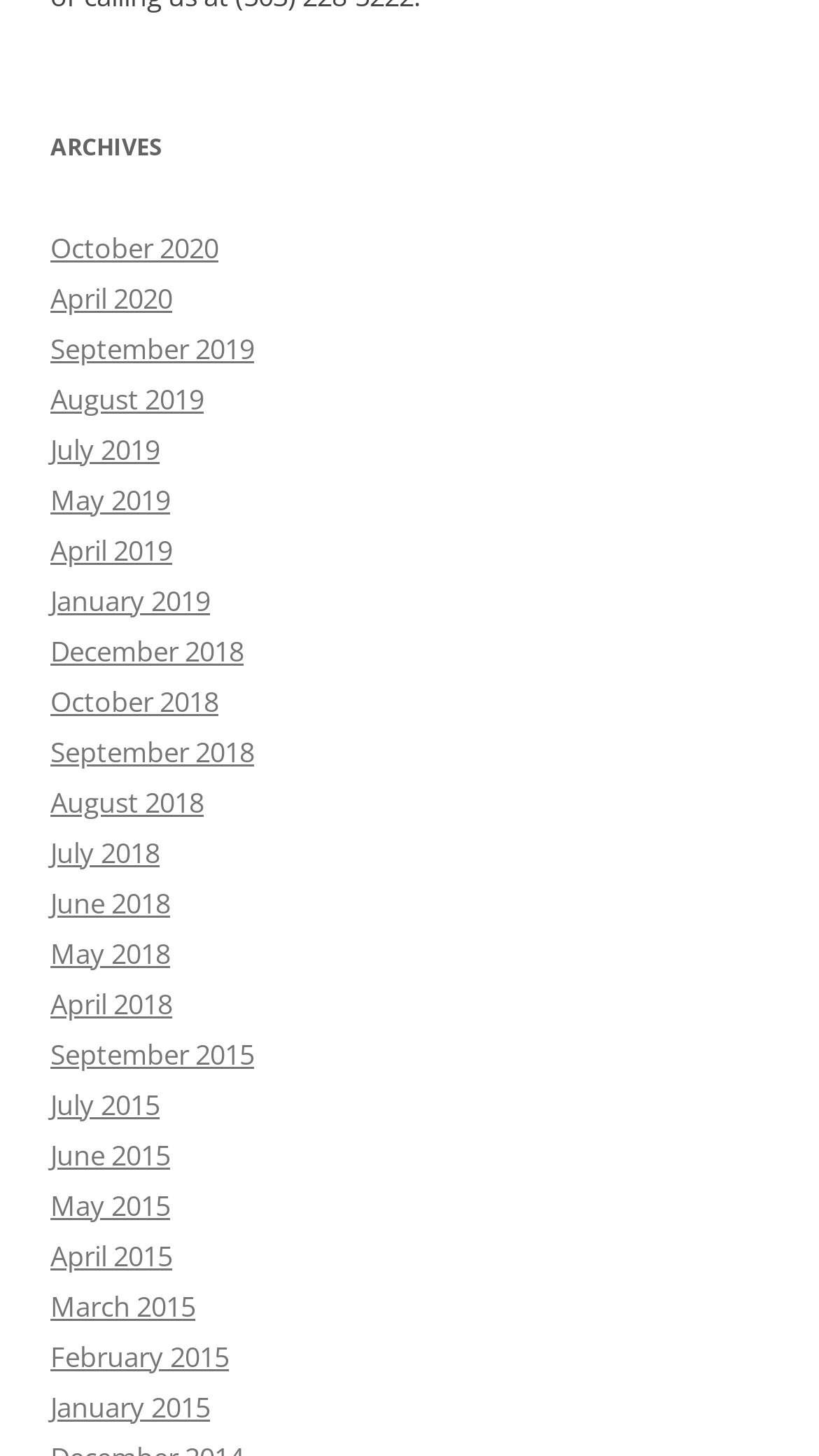Please provide a brief answer to the following inquiry using a single word or phrase:
What is the main category of the webpage?

Archives